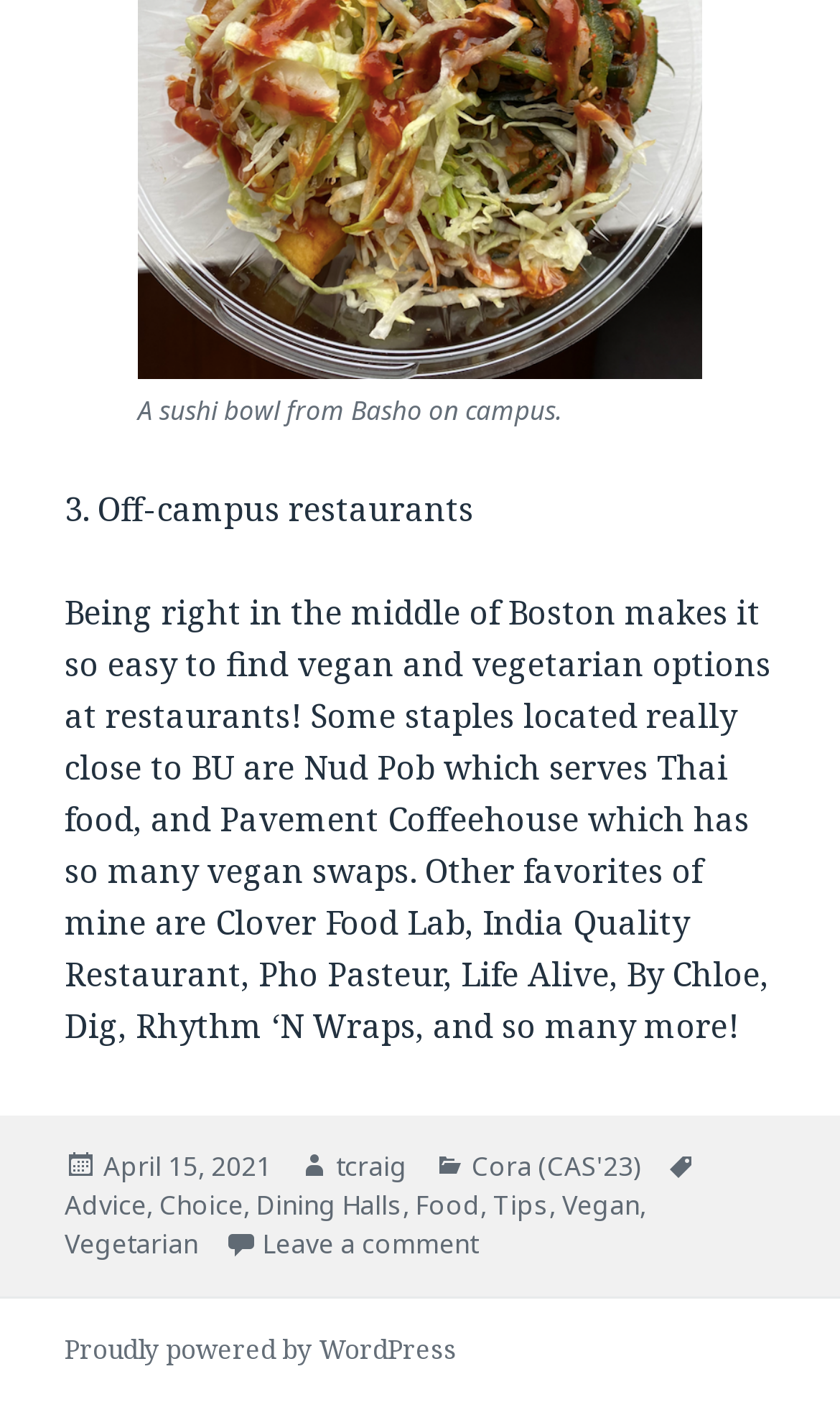Provide the bounding box coordinates of the HTML element this sentence describes: "Advice".

[0.077, 0.846, 0.174, 0.874]